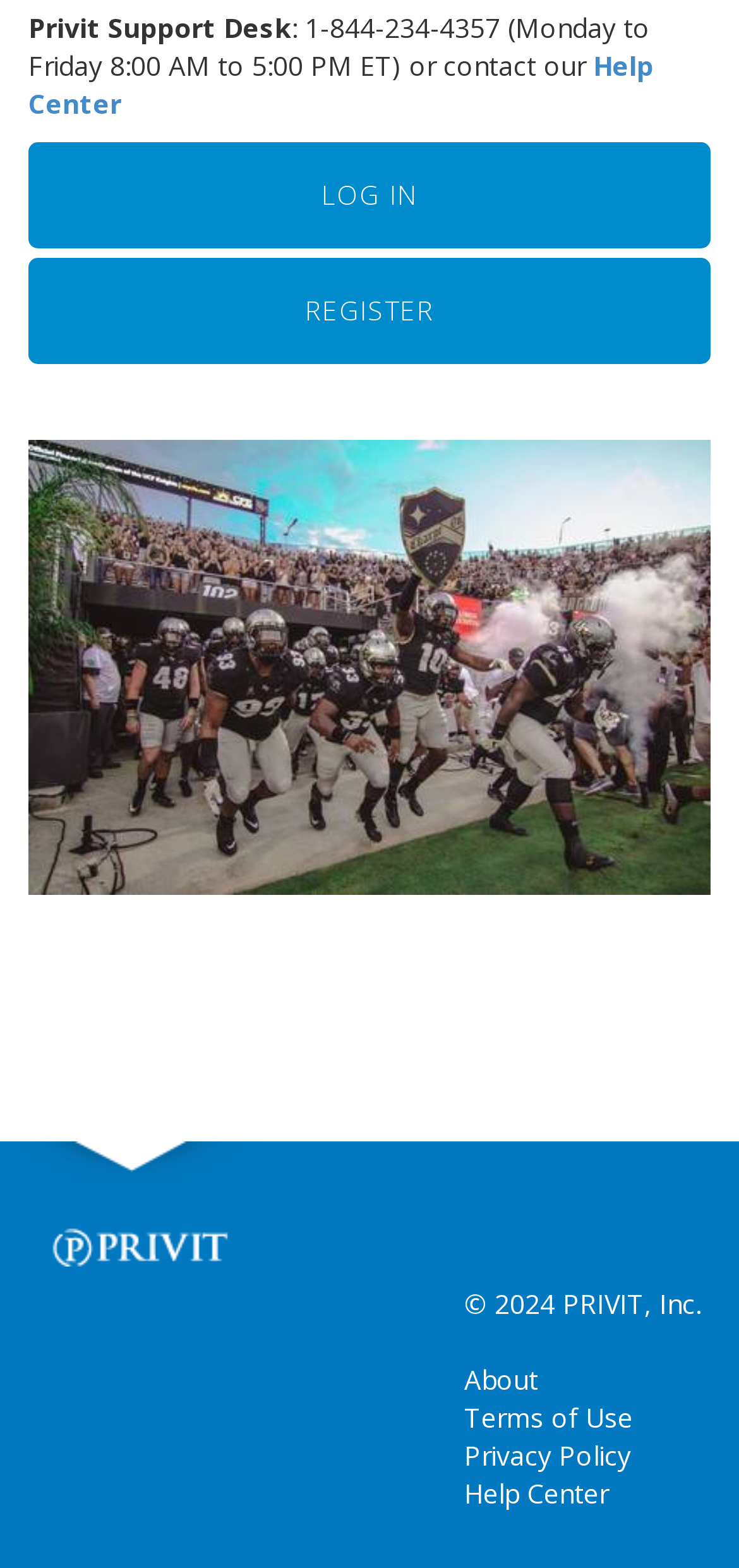Find the coordinates for the bounding box of the element with this description: "Terms of Use".

[0.628, 0.893, 0.856, 0.916]